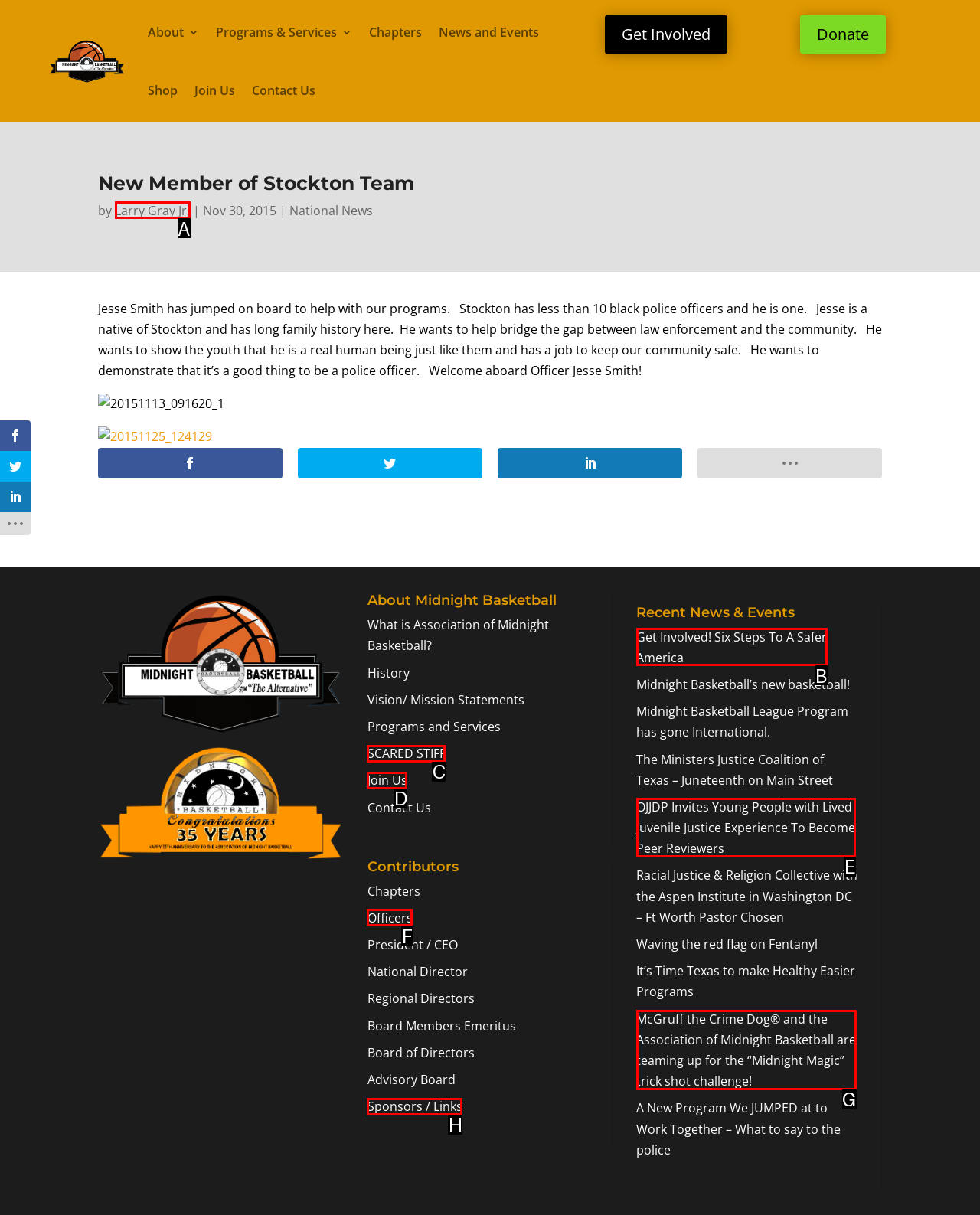Choose the HTML element that aligns with the description: SCARED STIFF. Indicate your choice by stating the letter.

C